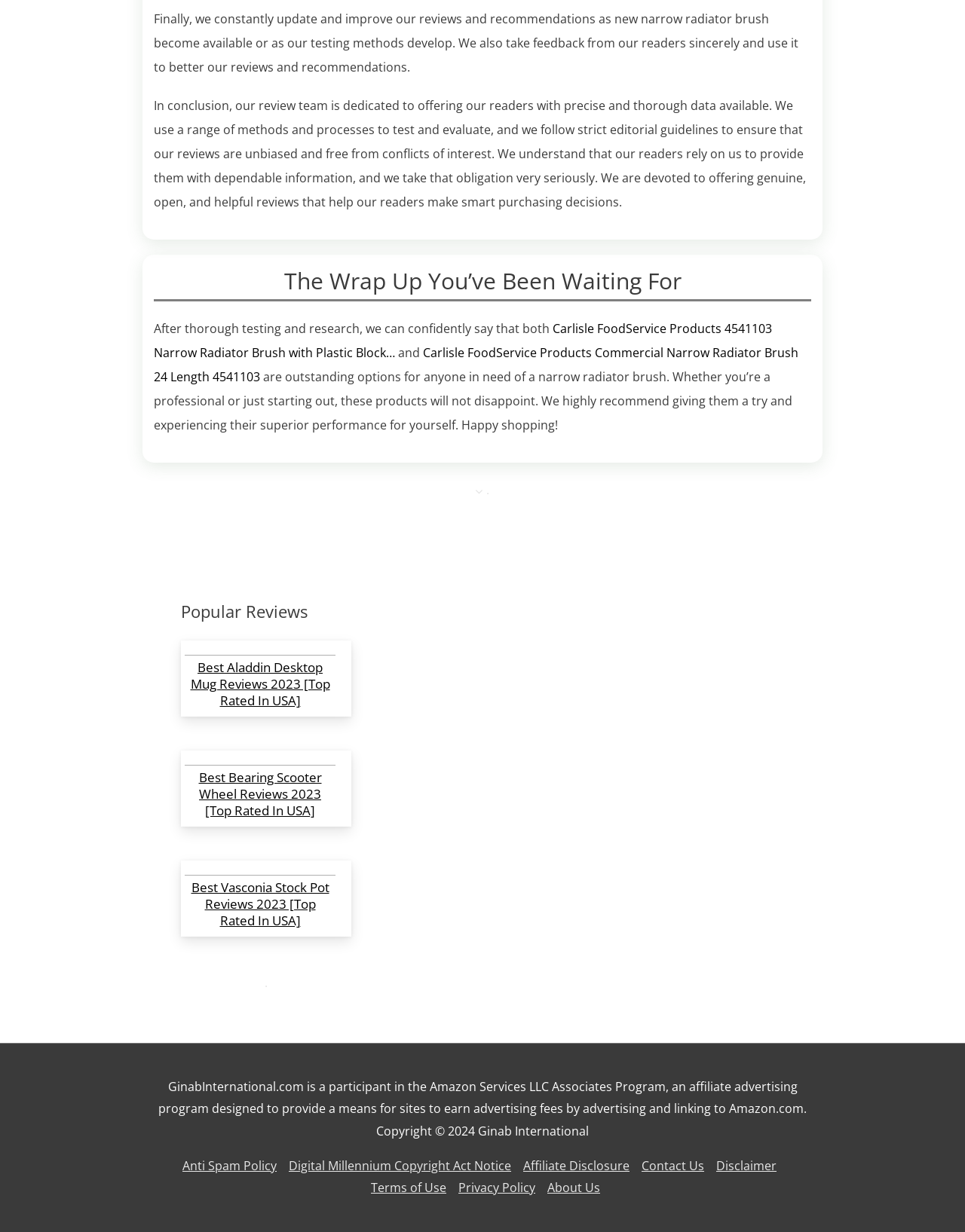Give a one-word or one-phrase response to the question: 
What is the purpose of the review team?

To provide precise and thorough data